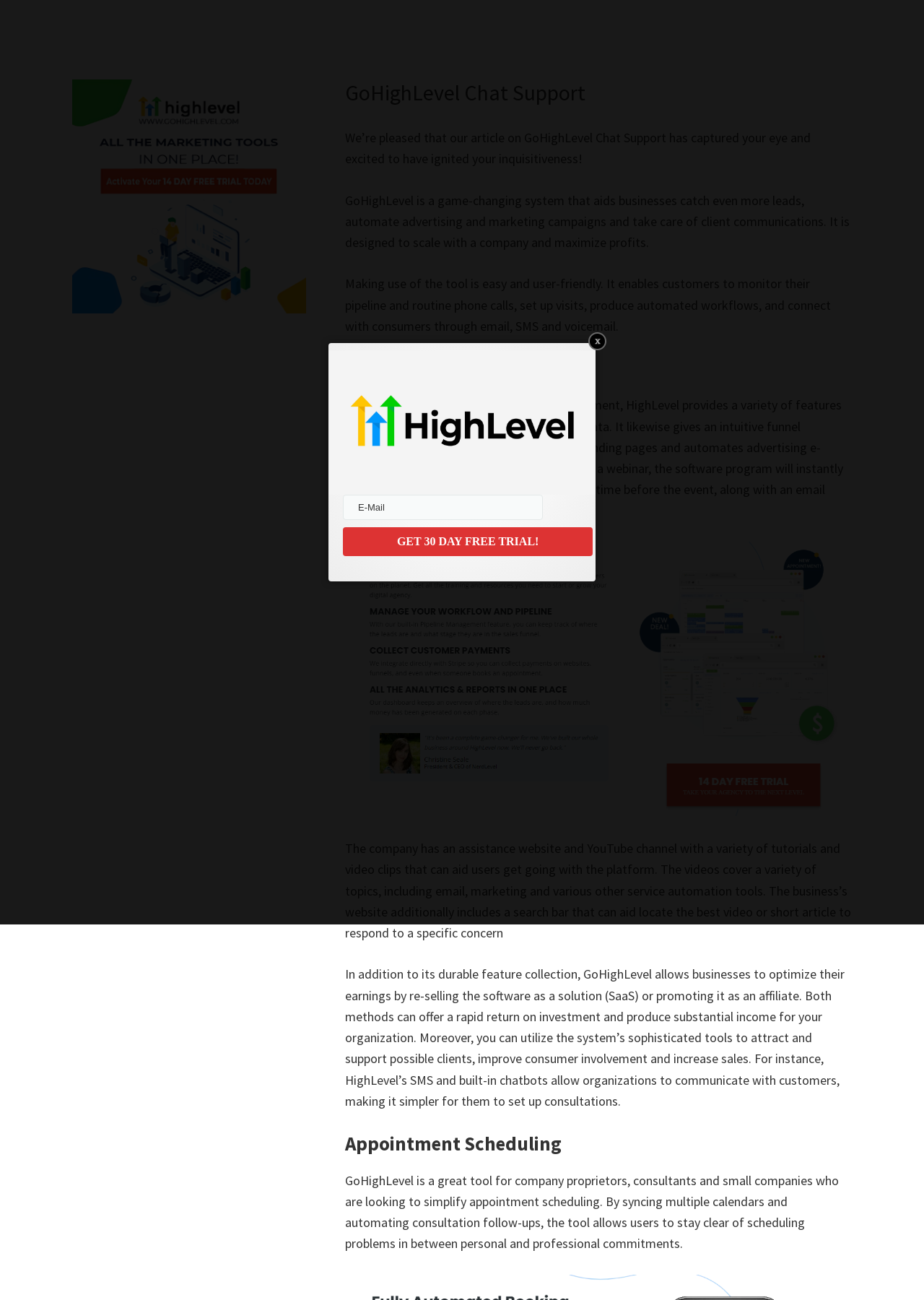Locate the headline of the webpage and generate its content.

GoHighLevel Chat Support